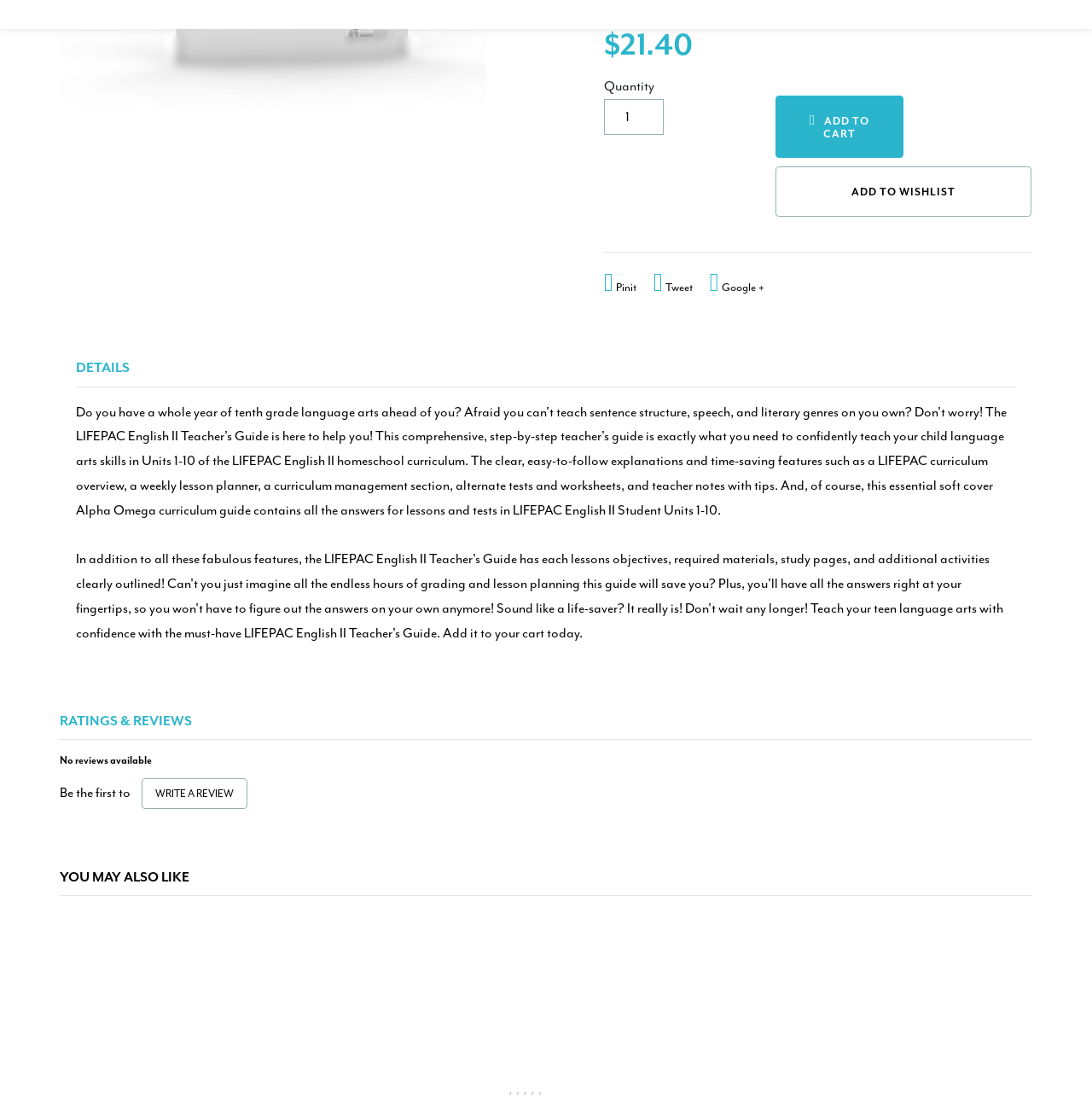Given the description "Tweet", provide the bounding box coordinates of the corresponding UI element.

[0.603, 0.246, 0.654, 0.285]